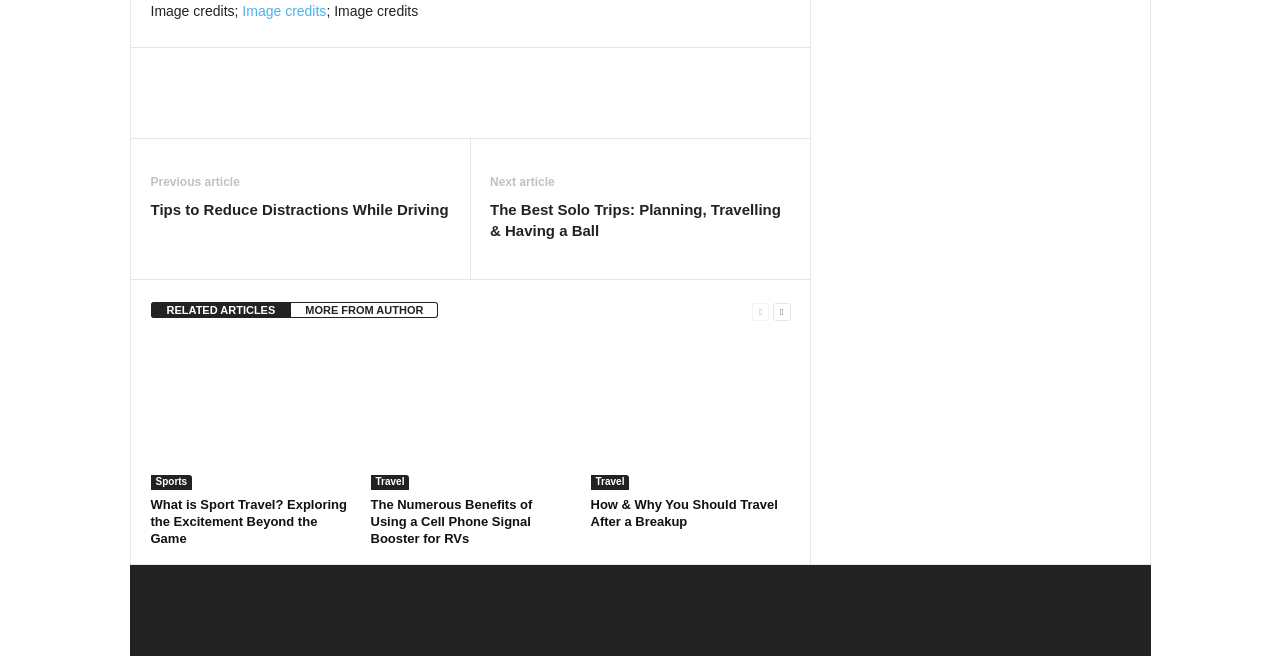Find the bounding box coordinates of the clickable area required to complete the following action: "Click on the 'Image credits' link".

[0.189, 0.005, 0.255, 0.029]